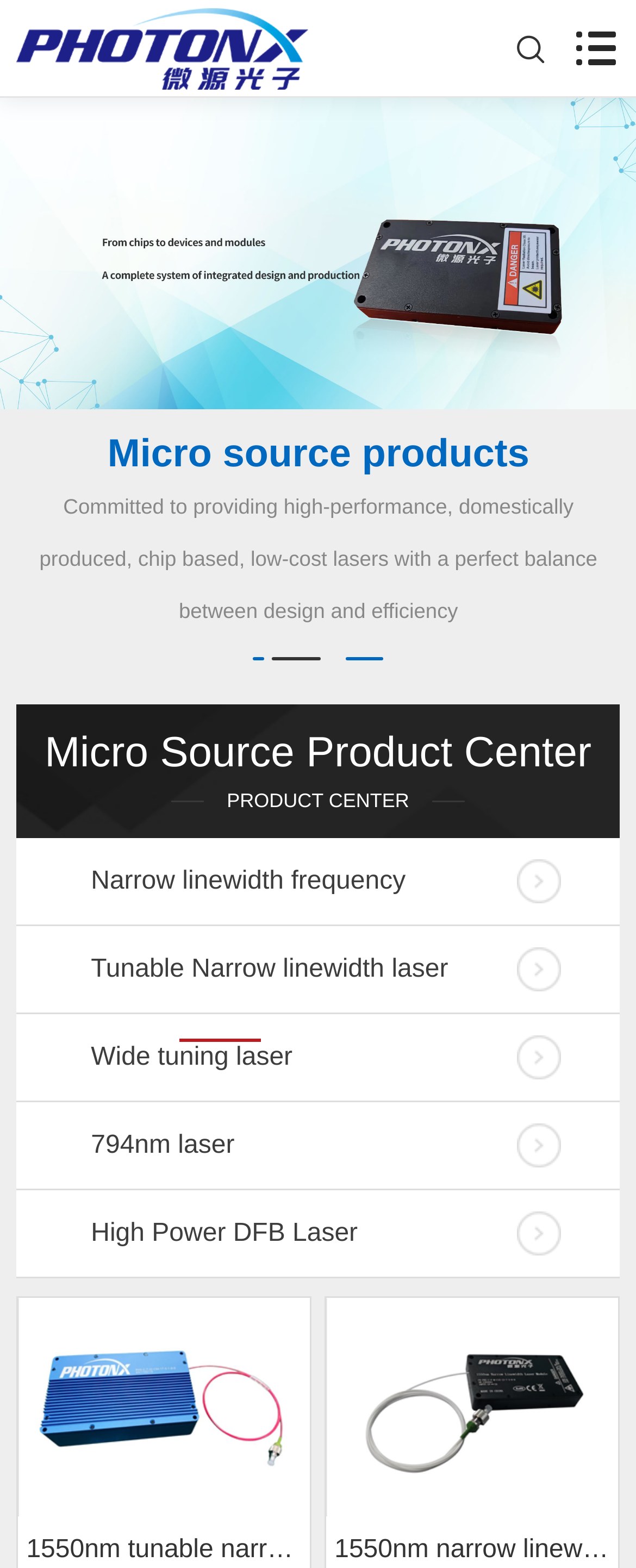What is the wavelength of the tunable narrow linewidth laser module?
Provide a well-explained and detailed answer to the question.

From the image element at coordinates [0.028, 0.828, 0.488, 0.967] with the description '1550nm tunable narrow linewidth laser module (With linear frequency modulation drive signal)', it can be inferred that the wavelength of the tunable narrow linewidth laser module is 1550nm.